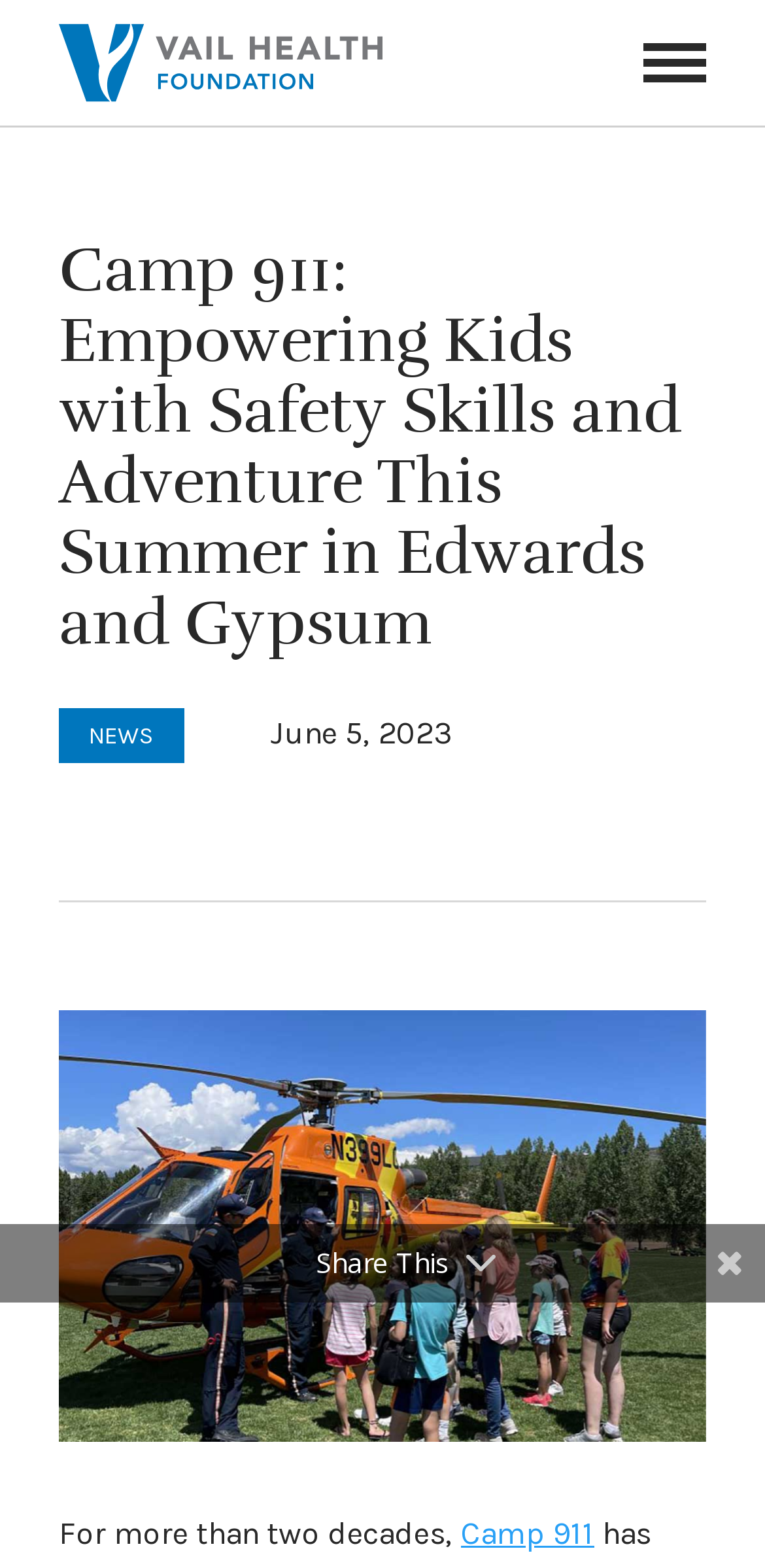Bounding box coordinates are specified in the format (top-left x, top-left y, bottom-right x, bottom-right y). All values are floating point numbers bounded between 0 and 1. Please provide the bounding box coordinate of the region this sentence describes: Navigation Toggle

[0.841, 0.028, 0.923, 0.053]